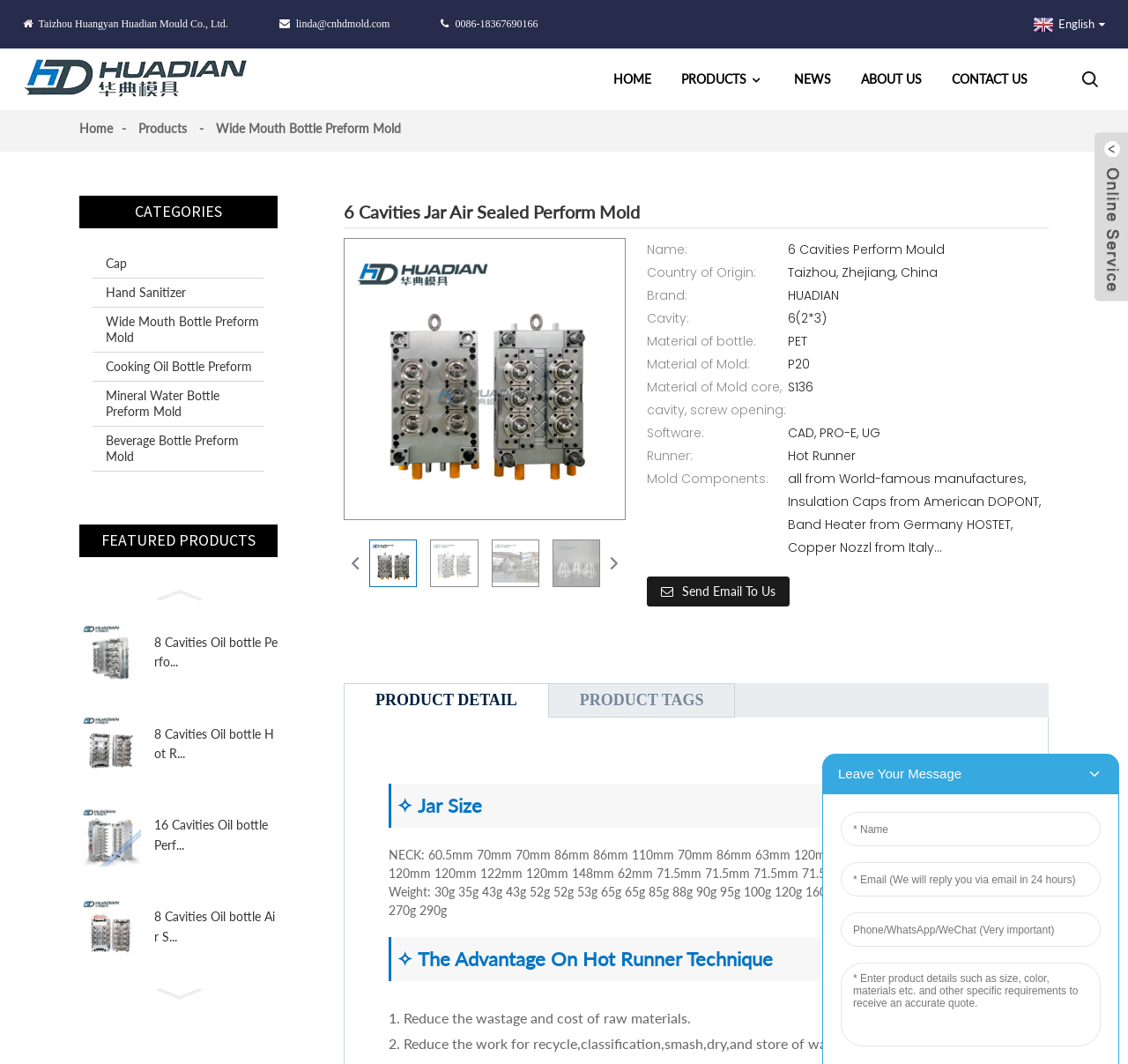Can you find the bounding box coordinates for the UI element given this description: "Mineral Water Bottle Preform Mold"? Provide the coordinates as four float numbers between 0 and 1: [left, top, right, bottom].

[0.082, 0.359, 0.234, 0.4]